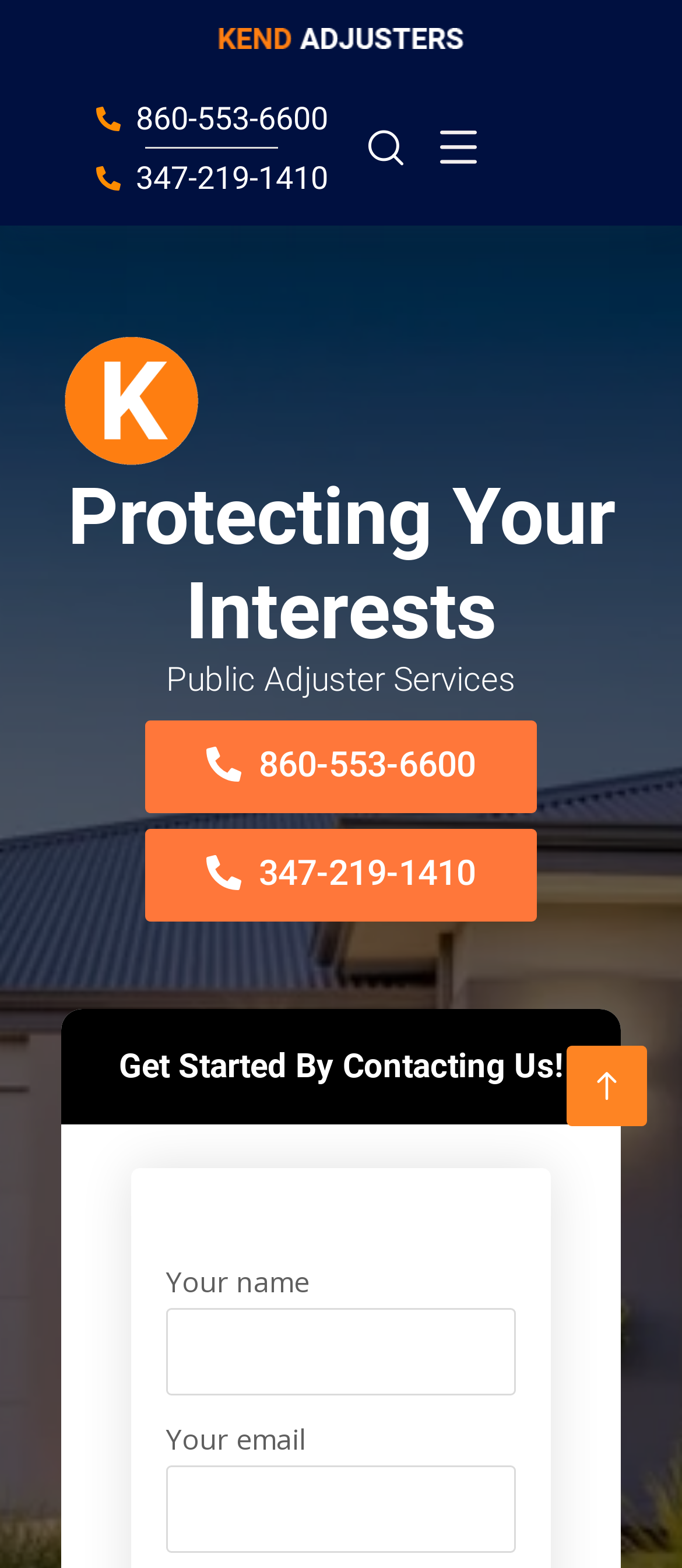Determine the bounding box coordinates of the element that should be clicked to execute the following command: "Click the Kend Adjusters logo".

[0.321, 0.018, 0.679, 0.031]